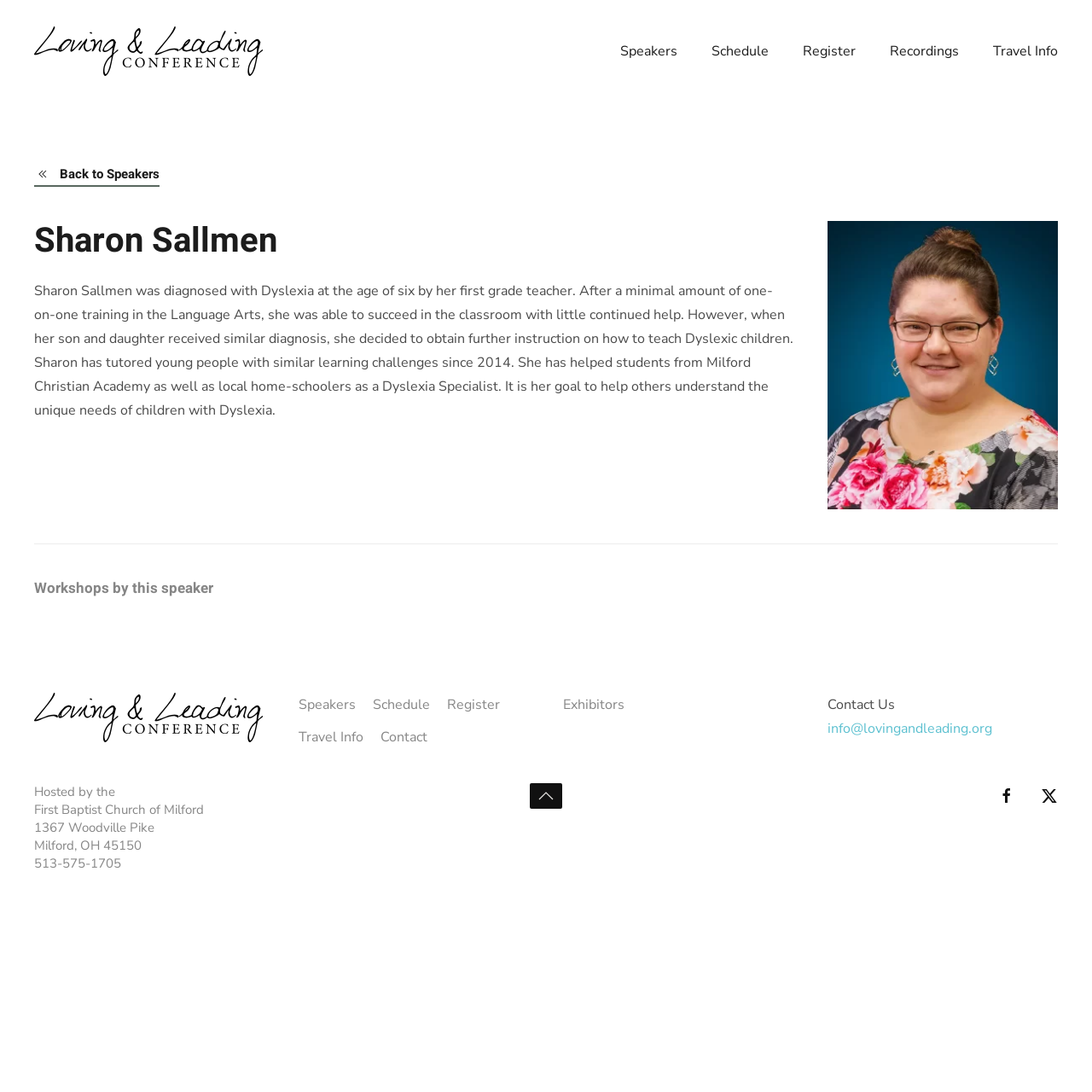Offer a thorough description of the webpage.

This webpage is about Sharon Sallmen, a Dyslexia Specialist. At the top, there are several links, including "Skip to main content", "Back to home", and navigation links to "Speakers", "Schedule", "Register", "Recordings", and "Travel Info". 

Below these links, there is a main section that contains a link to "Back to Speakers" with a small image beside it. The main heading "Sharon Sallmen" is followed by a paragraph of text that describes Sharon's experience with Dyslexia and her work as a tutor and Dyslexia Specialist. 

Underneath this text, there is a horizontal separator, and then a heading "Workshops by this speaker". 

Further down the page, there is a section with links to "Speakers", "Schedule", "Register", "Travel Info", "Contact", and "Exhibitors". There is also a "Contact Us" section with an email address and a link to it. 

At the bottom of the page, there is information about the host of the event, the First Baptist Church of Milford, including their address and phone number. There is also a "Back to top" button with an image. On the right side of the page, near the bottom, there are three small images, each linked to an unknown destination.